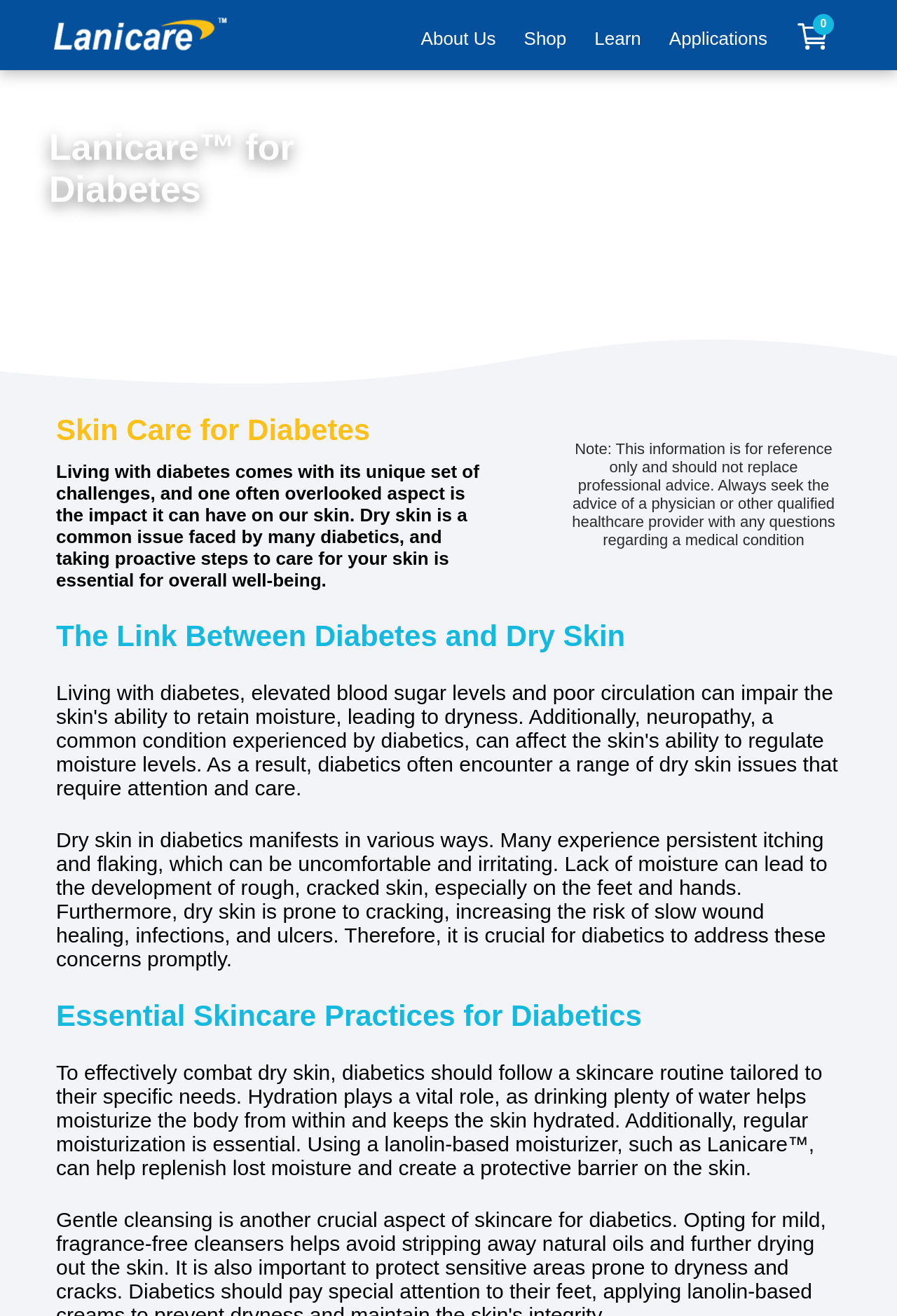Convey a detailed summary of the webpage, mentioning all key elements.

The webpage is about Lanicare Skin Moisturizers, specifically designed for people with serious dry skin, particularly those with diabetes. At the top left corner, there is a picture of the Lanicare logo. Below the logo, there are four navigation links: "About Us", "Shop", "Learn", and "Applications". 

On the right side of the navigation links, there is a small icon with a number "0" inside. Below this icon, there is a large image of someone pricking their finger for a blood sugar test, with a white wave overlay on top of it. 

The main content of the webpage is divided into sections. The first section has a heading "Lanicare™ for Diabetes" and discusses the importance of skin care for people with diabetes. The text explains that dry skin is a common issue for diabetics and that taking care of one's skin is essential for overall well-being. 

The next section has a heading "Skin Care for Diabetes" and provides more information about the impact of diabetes on skin health. The text describes the manifestations of dry skin in diabetics, including itching, flaking, and rough skin, and emphasizes the importance of addressing these concerns promptly.

The third section has a heading "The Link Between Diabetes and Dry Skin" and appears to be a brief introduction to the topic. The fourth section has a heading "Essential Skincare Practices for Diabetics" and provides advice on how diabetics can combat dry skin, including staying hydrated and using a lanolin-based moisturizer like Lanicare™.